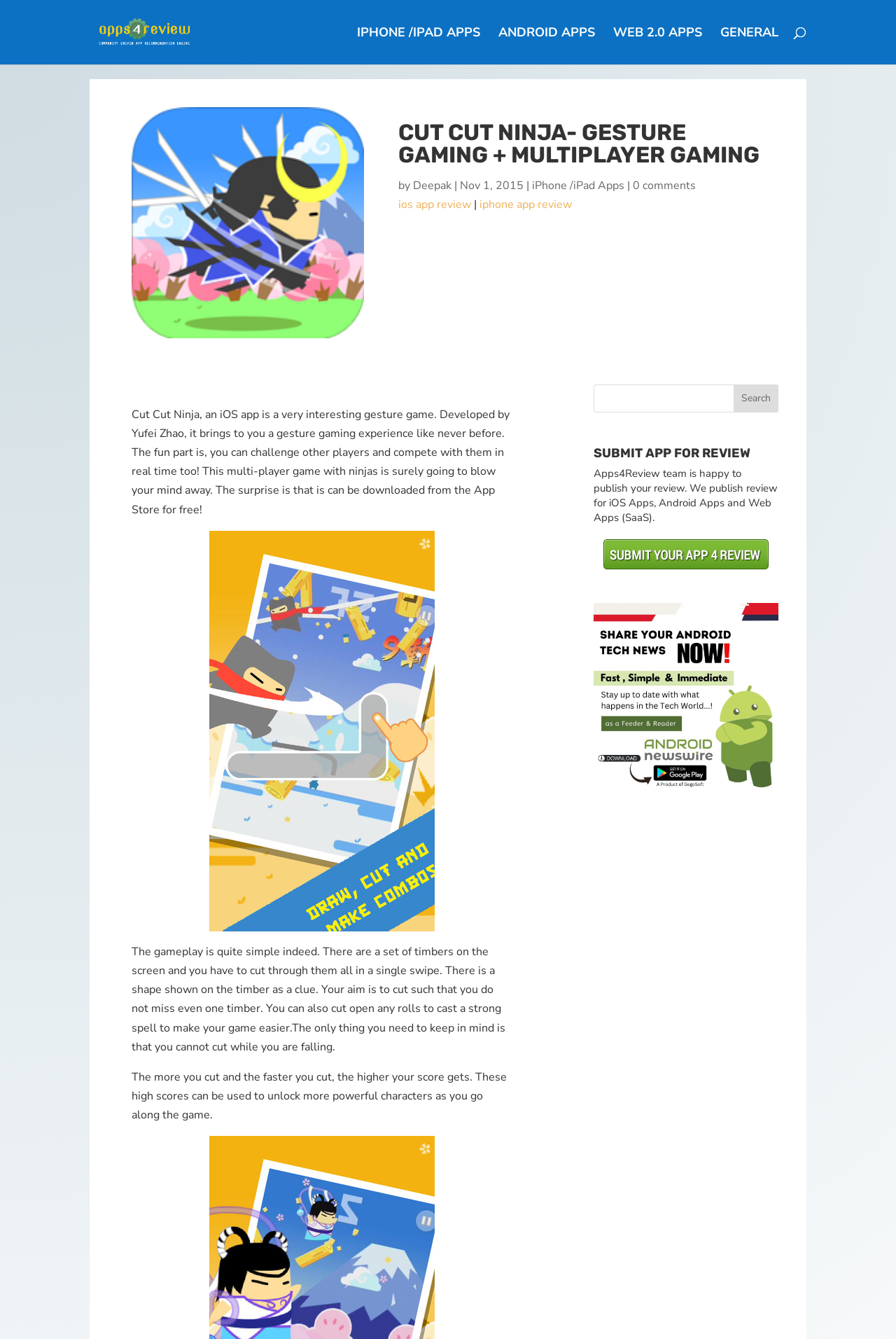Could you specify the bounding box coordinates for the clickable section to complete the following instruction: "Read iPhone app review"?

[0.594, 0.133, 0.697, 0.144]